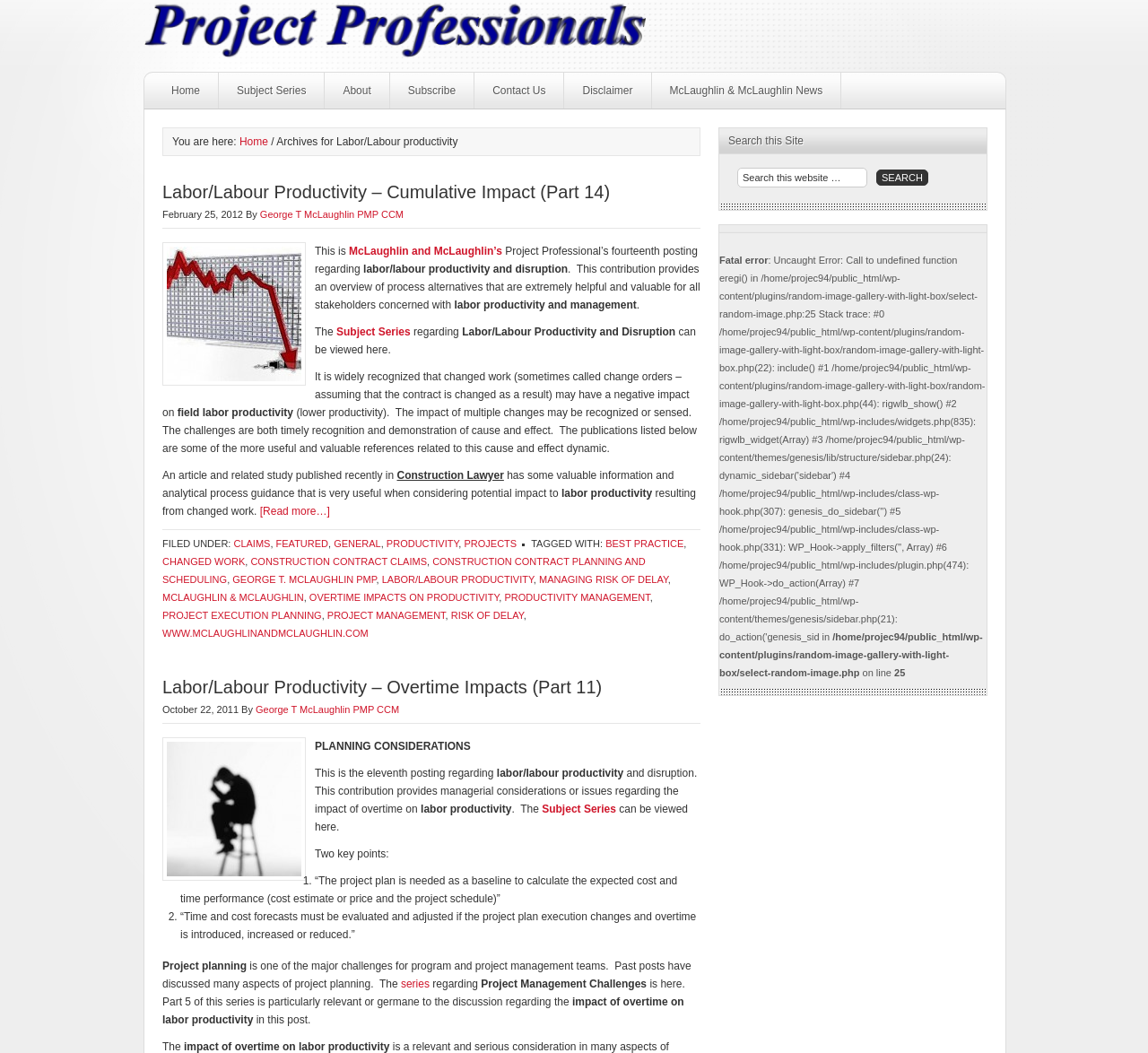Find the bounding box coordinates of the element to click in order to complete the given instruction: "Check the 'CLAIMS' category."

[0.203, 0.511, 0.235, 0.521]